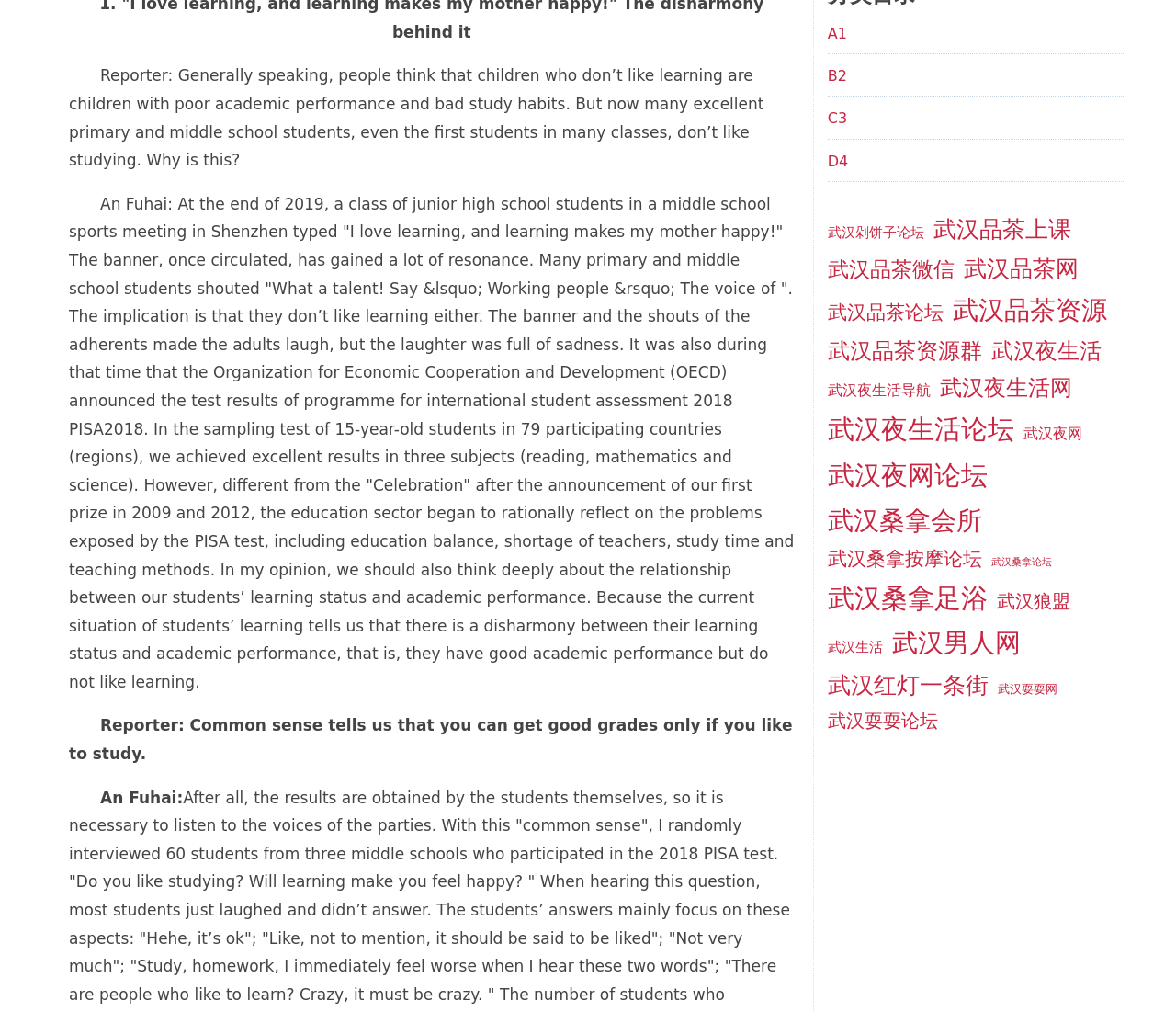Please find the bounding box coordinates of the clickable region needed to complete the following instruction: "Click on the link '武汉桑拿会所'". The bounding box coordinates must consist of four float numbers between 0 and 1, i.e., [left, top, right, bottom].

[0.704, 0.493, 0.835, 0.536]